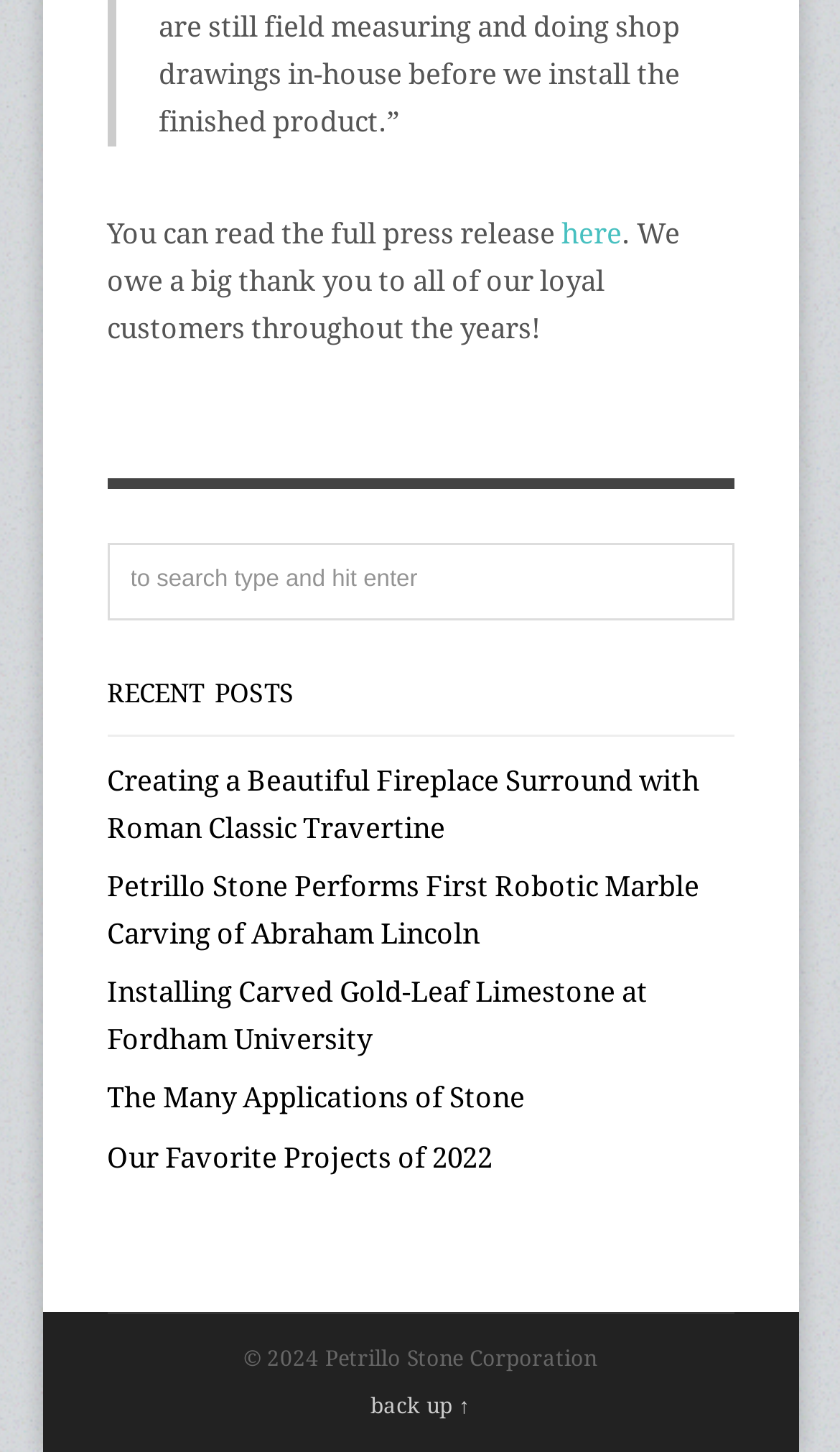Please locate the UI element described by "here" and provide its bounding box coordinates.

[0.668, 0.15, 0.74, 0.172]